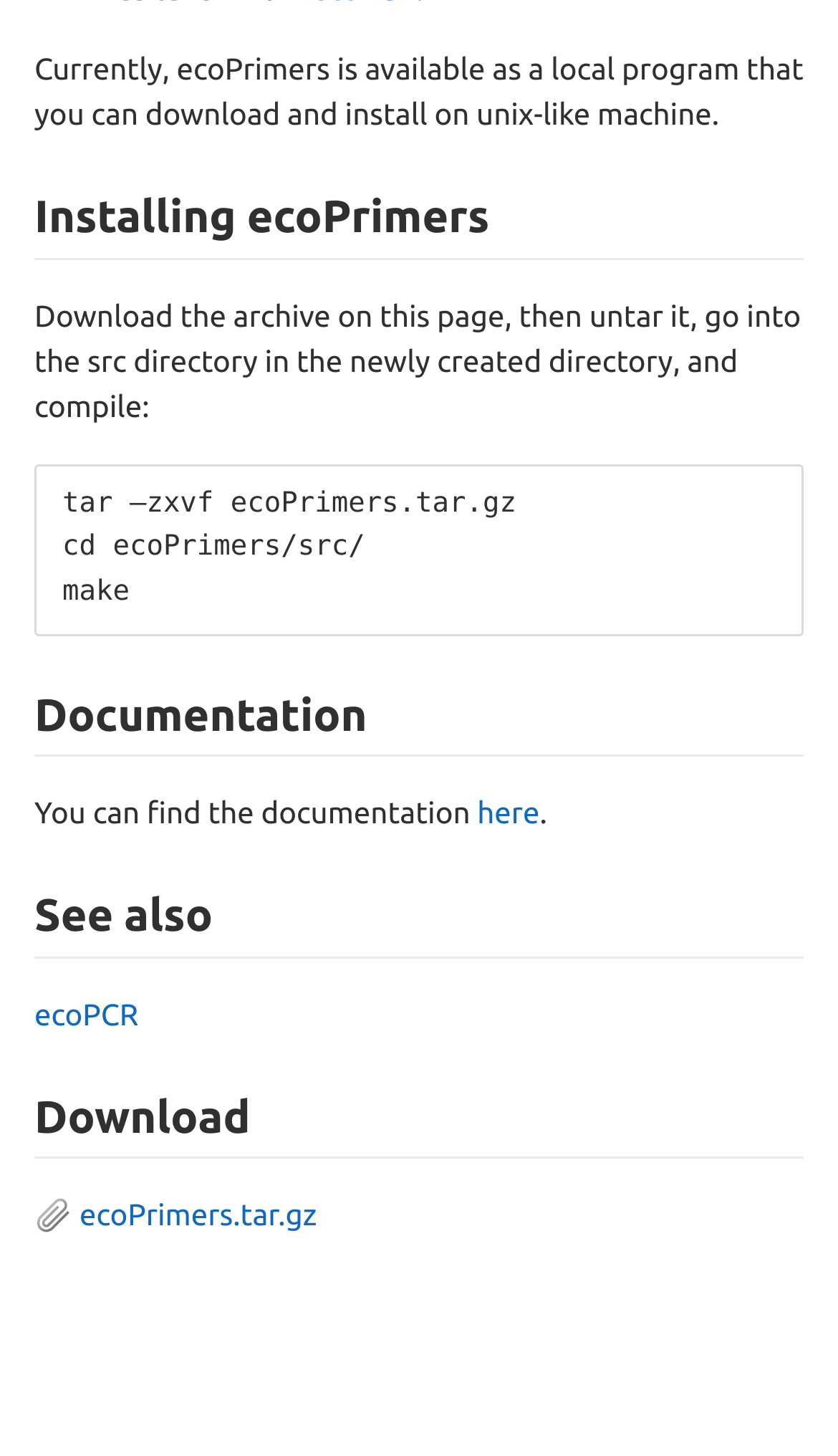Given the element description, predict the bounding box coordinates in the format (top-left x, top-left y, bottom-right x, bottom-right y), using floating point numbers between 0 and 1: ecoPrimers.tar.gz

[0.041, 0.823, 0.378, 0.847]